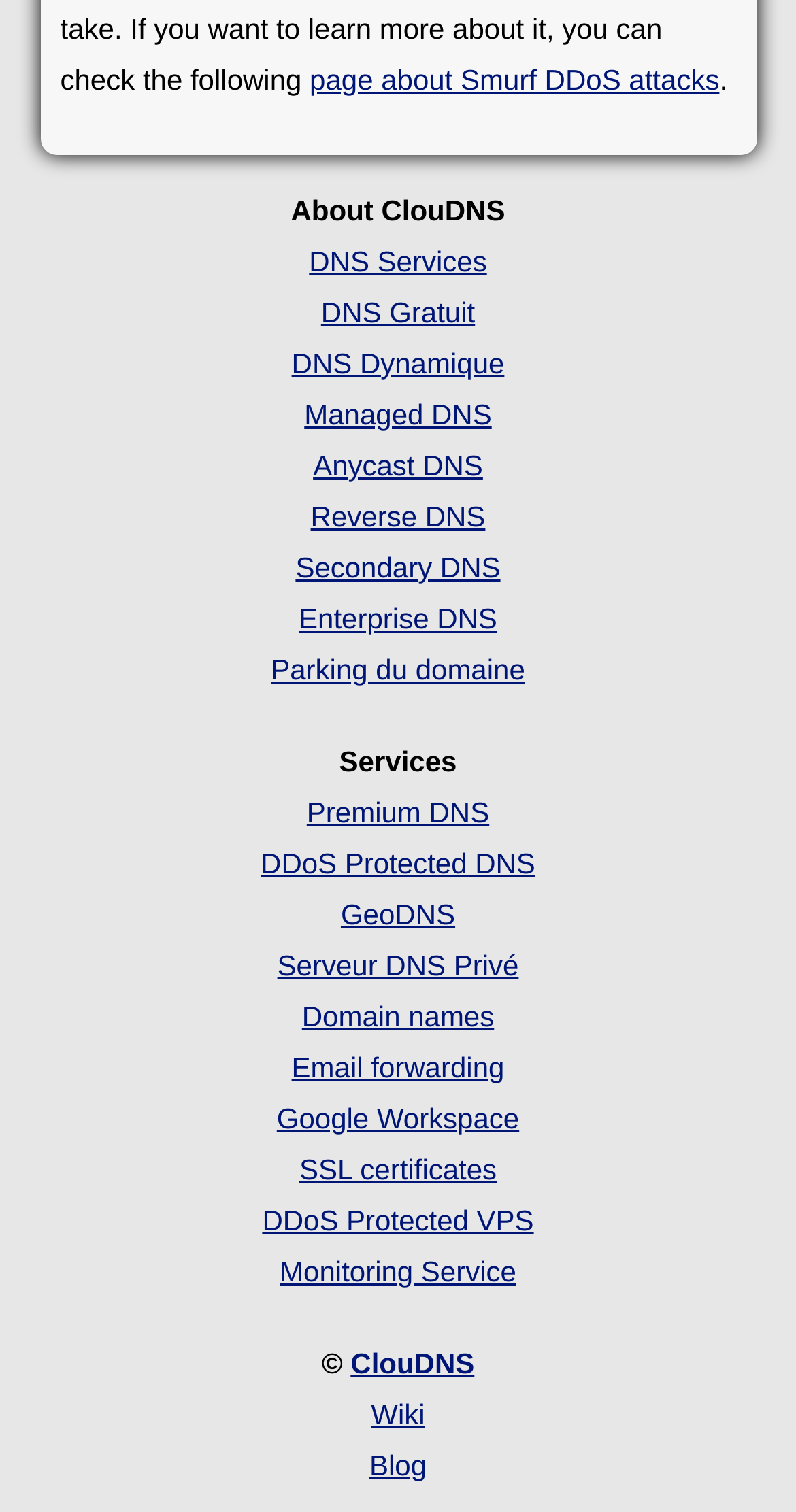Please specify the bounding box coordinates of the area that should be clicked to accomplish the following instruction: "Explore DNS Services". The coordinates should consist of four float numbers between 0 and 1, i.e., [left, top, right, bottom].

[0.388, 0.162, 0.612, 0.183]